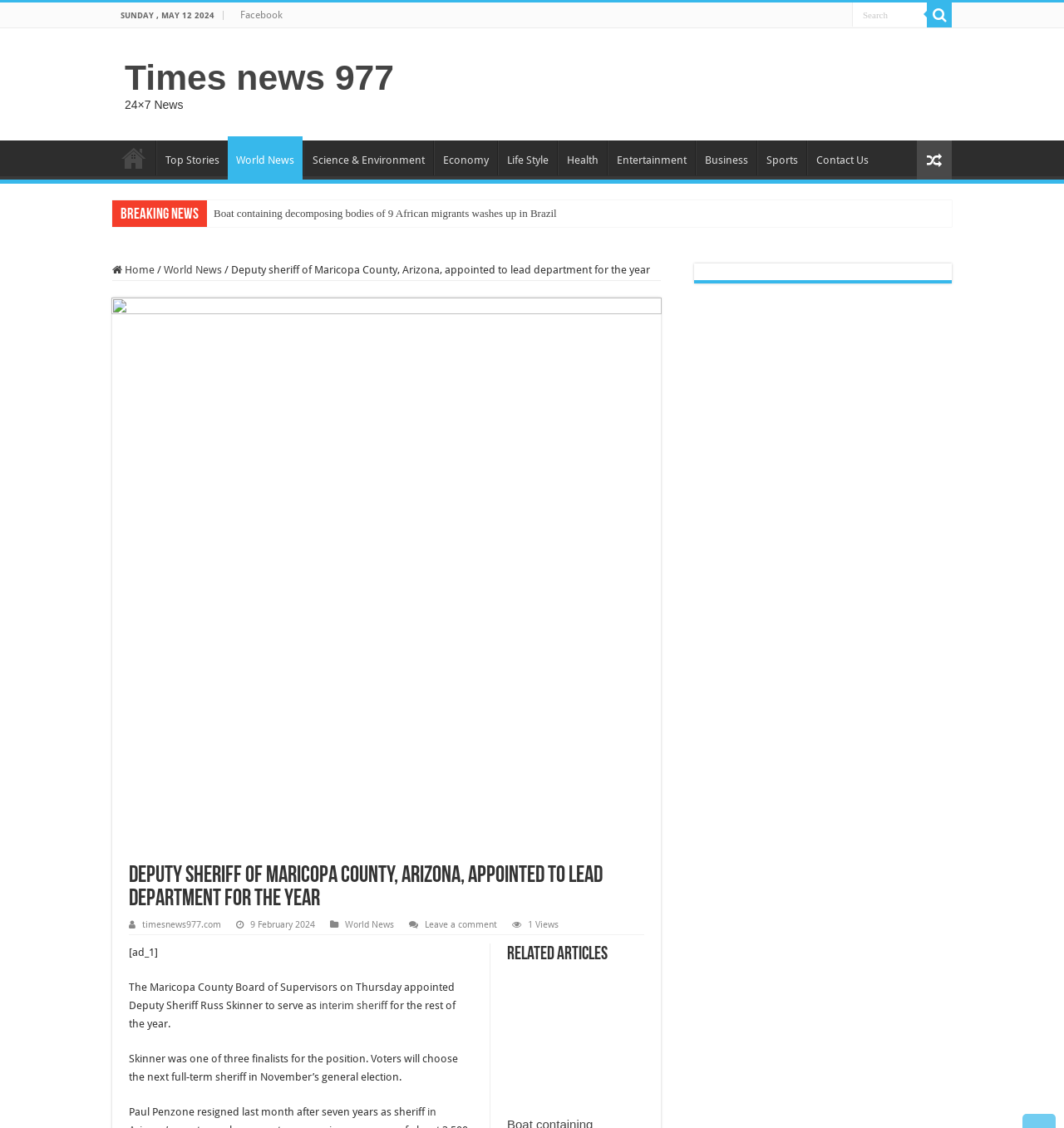Pinpoint the bounding box coordinates of the area that must be clicked to complete this instruction: "View Top Stories".

[0.147, 0.125, 0.214, 0.155]